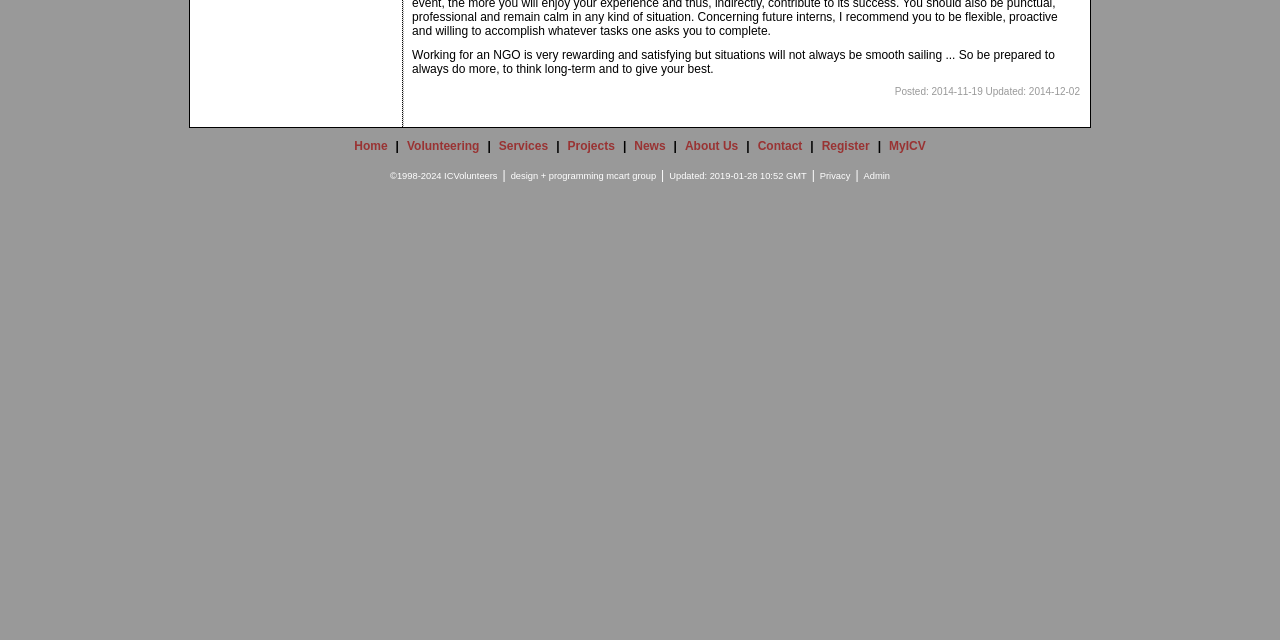Determine the bounding box coordinates for the HTML element mentioned in the following description: "mcart group". The coordinates should be a list of four floats ranging from 0 to 1, represented as [left, top, right, bottom].

[0.474, 0.267, 0.513, 0.283]